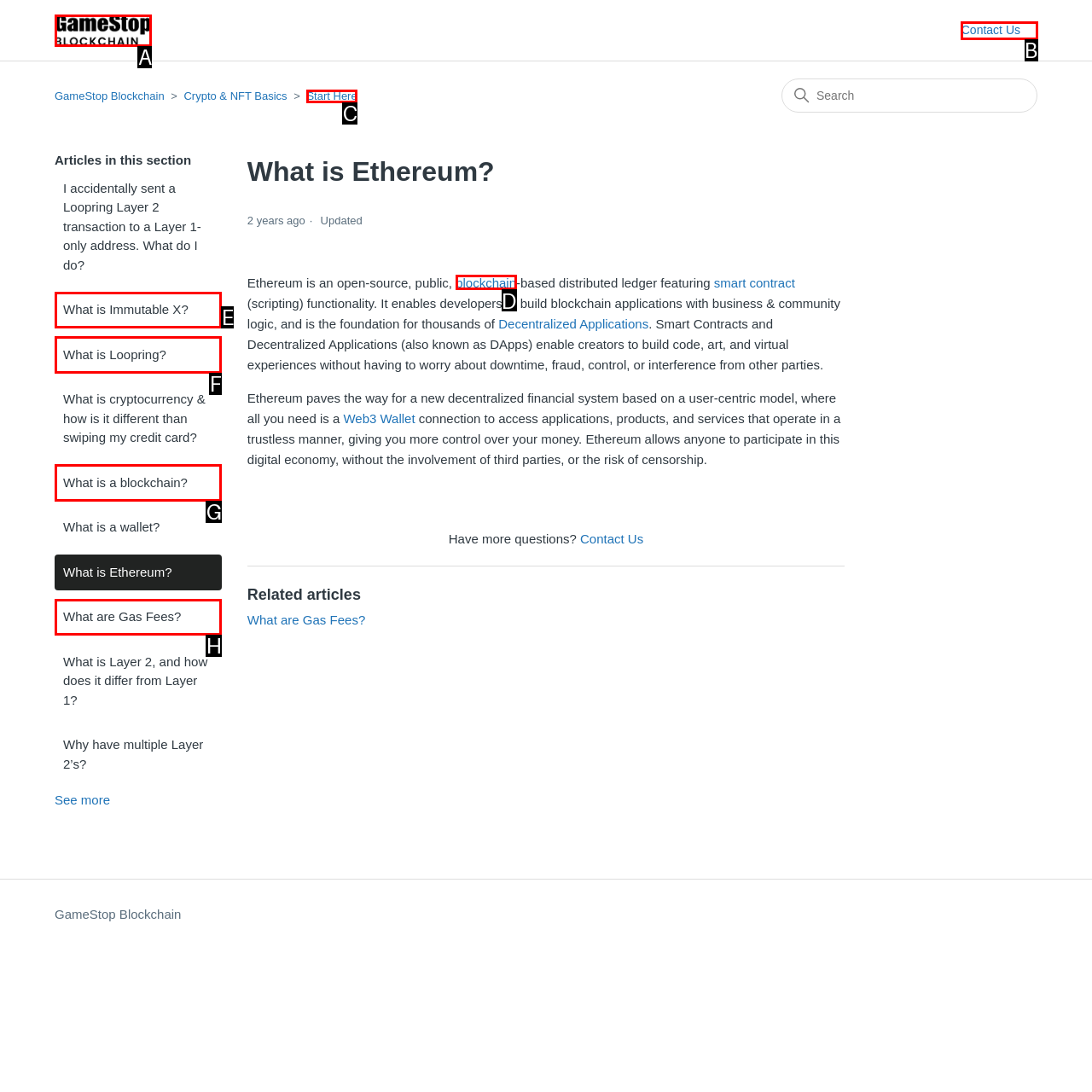Select the appropriate HTML element that needs to be clicked to execute the following task: Contact Us. Respond with the letter of the option.

B